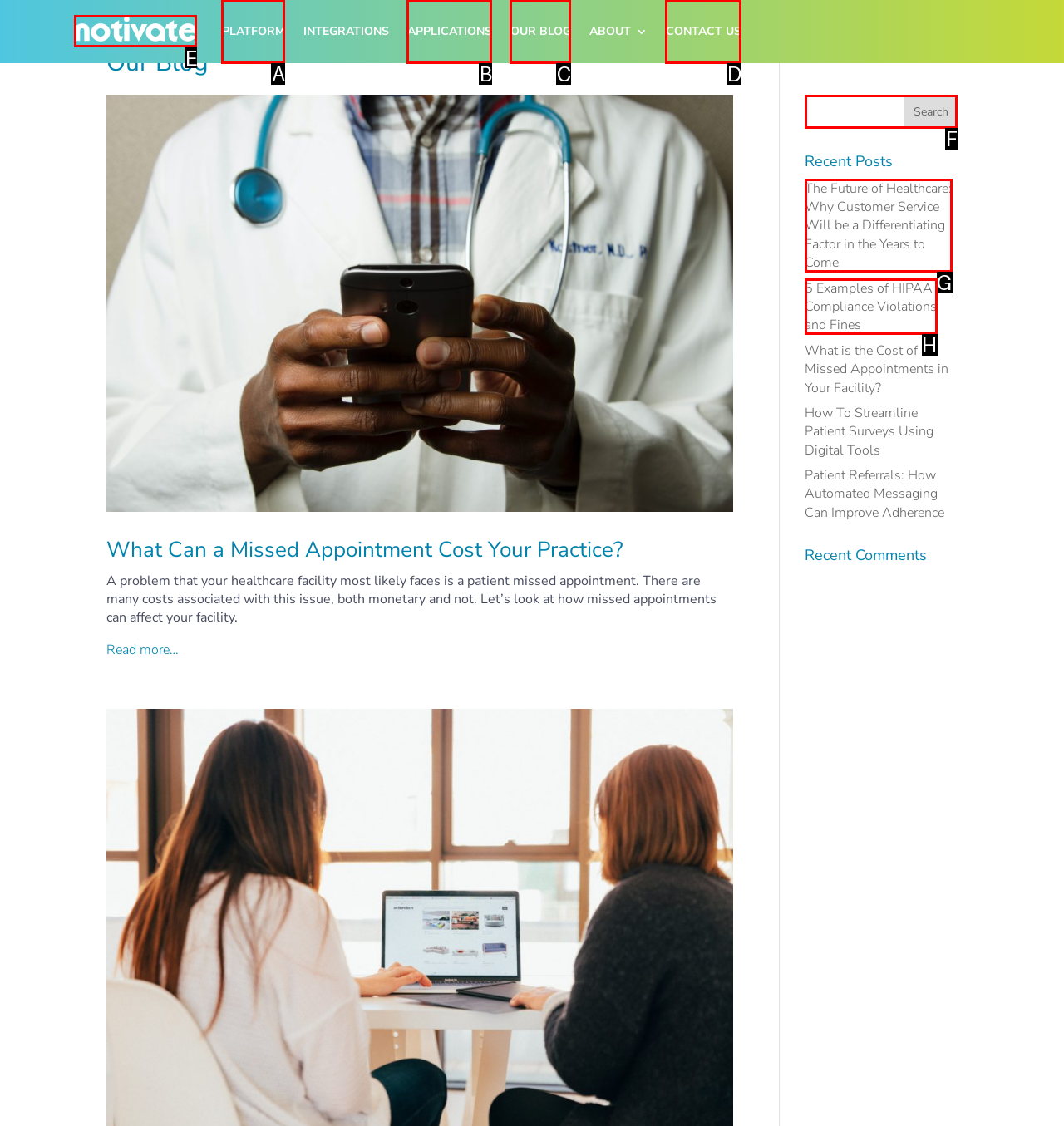Identify the letter of the option that should be selected to accomplish the following task: Click on the 'United States' link. Provide the letter directly.

None